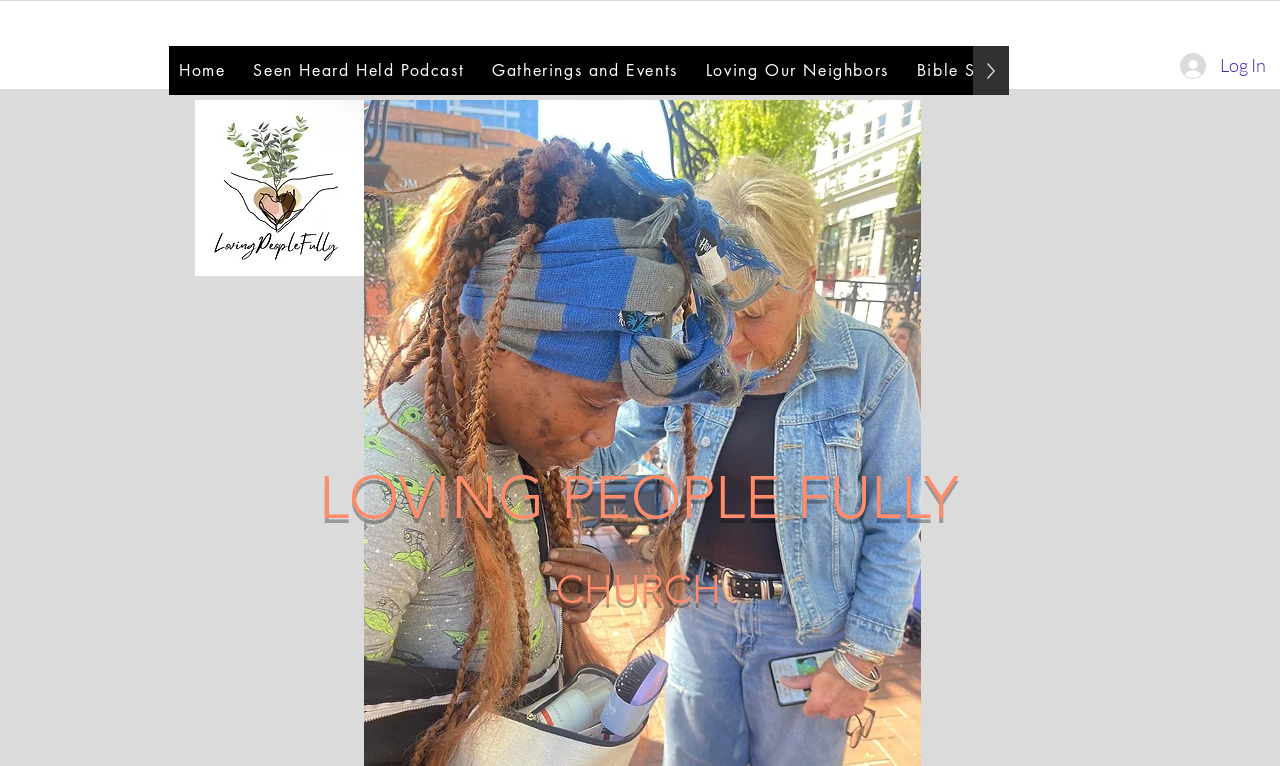From the webpage screenshot, predict the bounding box coordinates (top-left x, top-left y, bottom-right x, bottom-right y) for the UI element described here: Donate

[0.804, 0.06, 0.866, 0.124]